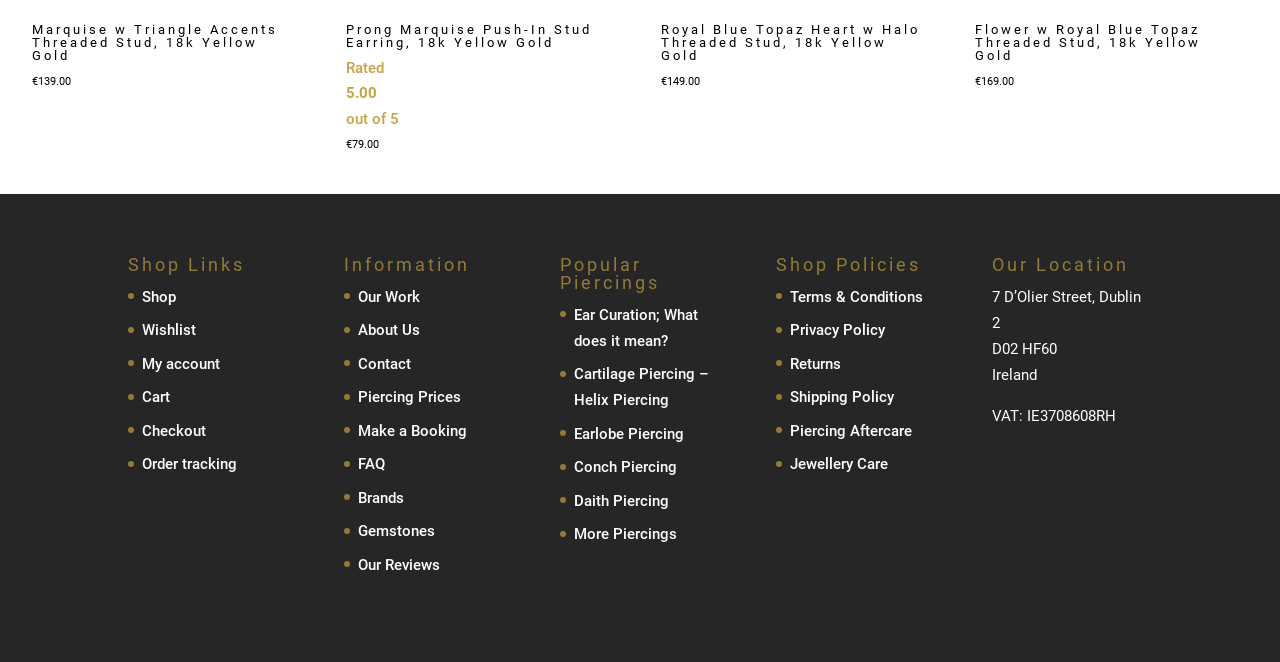Using the provided description: "Make a Booking", find the bounding box coordinates of the corresponding UI element. The output should be four float numbers between 0 and 1, in the format [left, top, right, bottom].

[0.28, 0.637, 0.365, 0.664]